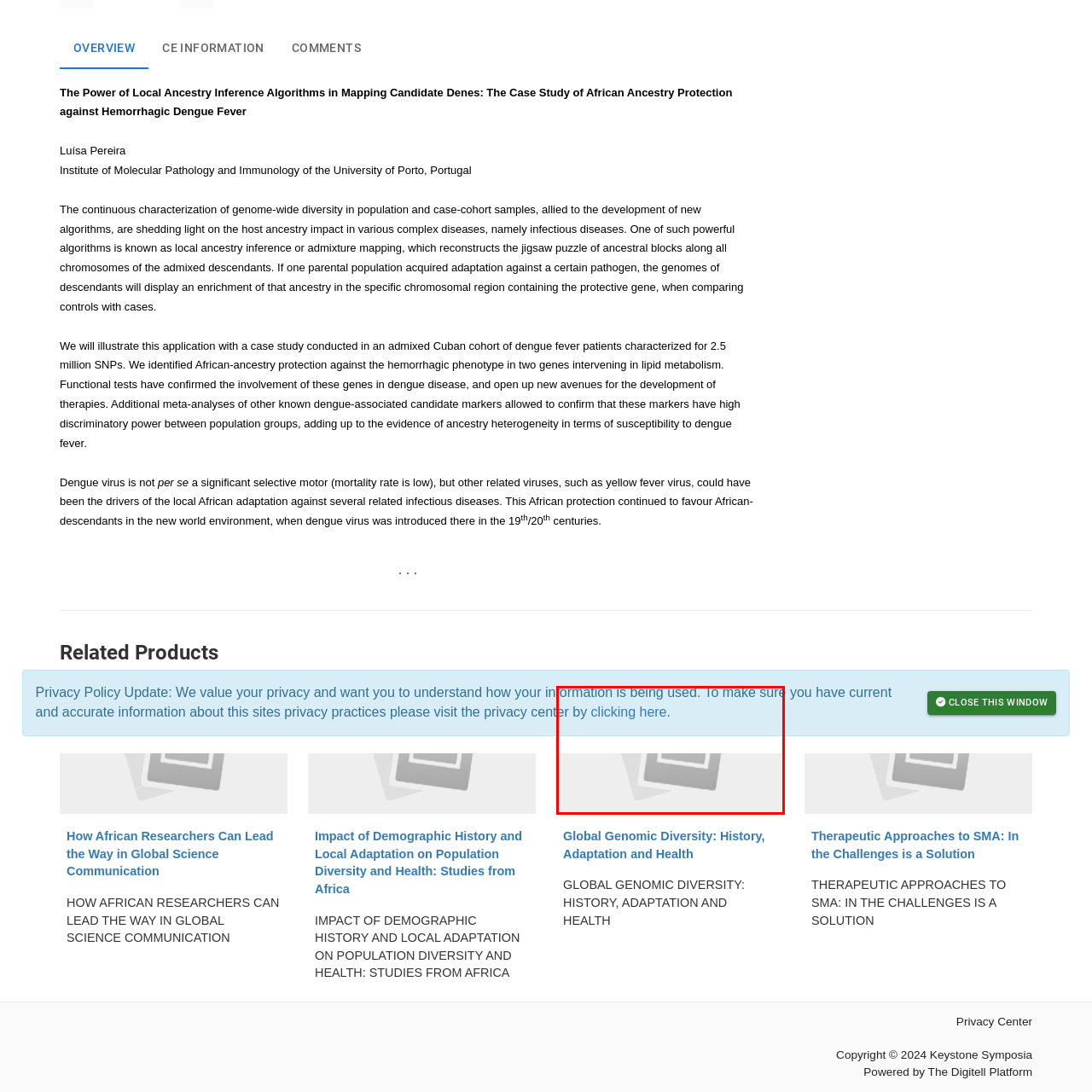Focus your attention on the image enclosed by the red boundary and provide a thorough answer to the question that follows, based on the image details: What is the purpose of the image?

The image serves as a visual link to the full text of the article, inviting readers to engage with the detailed findings presented in the article. This is evident from the caption, which states that the image is a thumbnail representing the article.